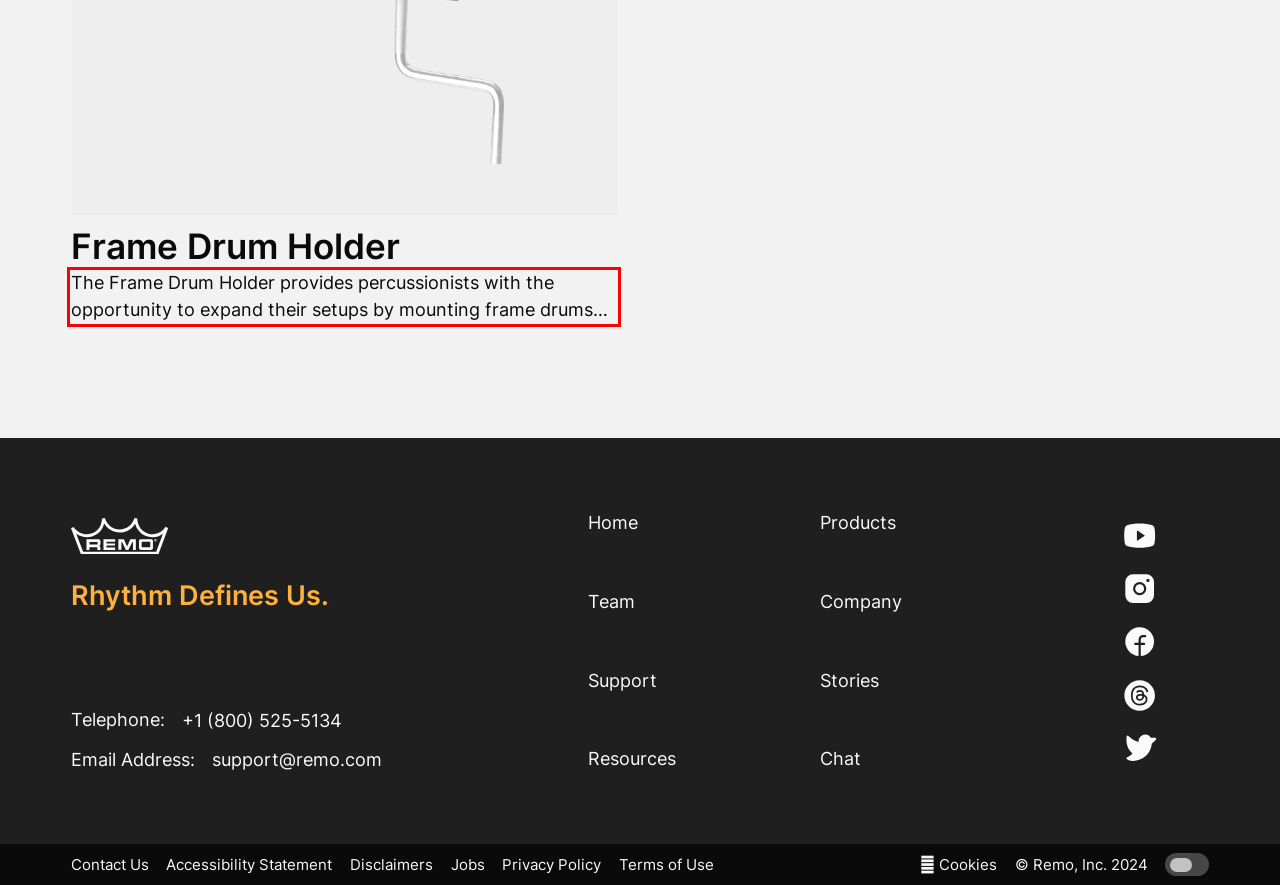In the screenshot of the webpage, find the red bounding box and perform OCR to obtain the text content restricted within this red bounding box.

The Frame Drum Holder provides percussionists with the opportunity to expand their setups by mounting frame drums on standard 3/8" rods.